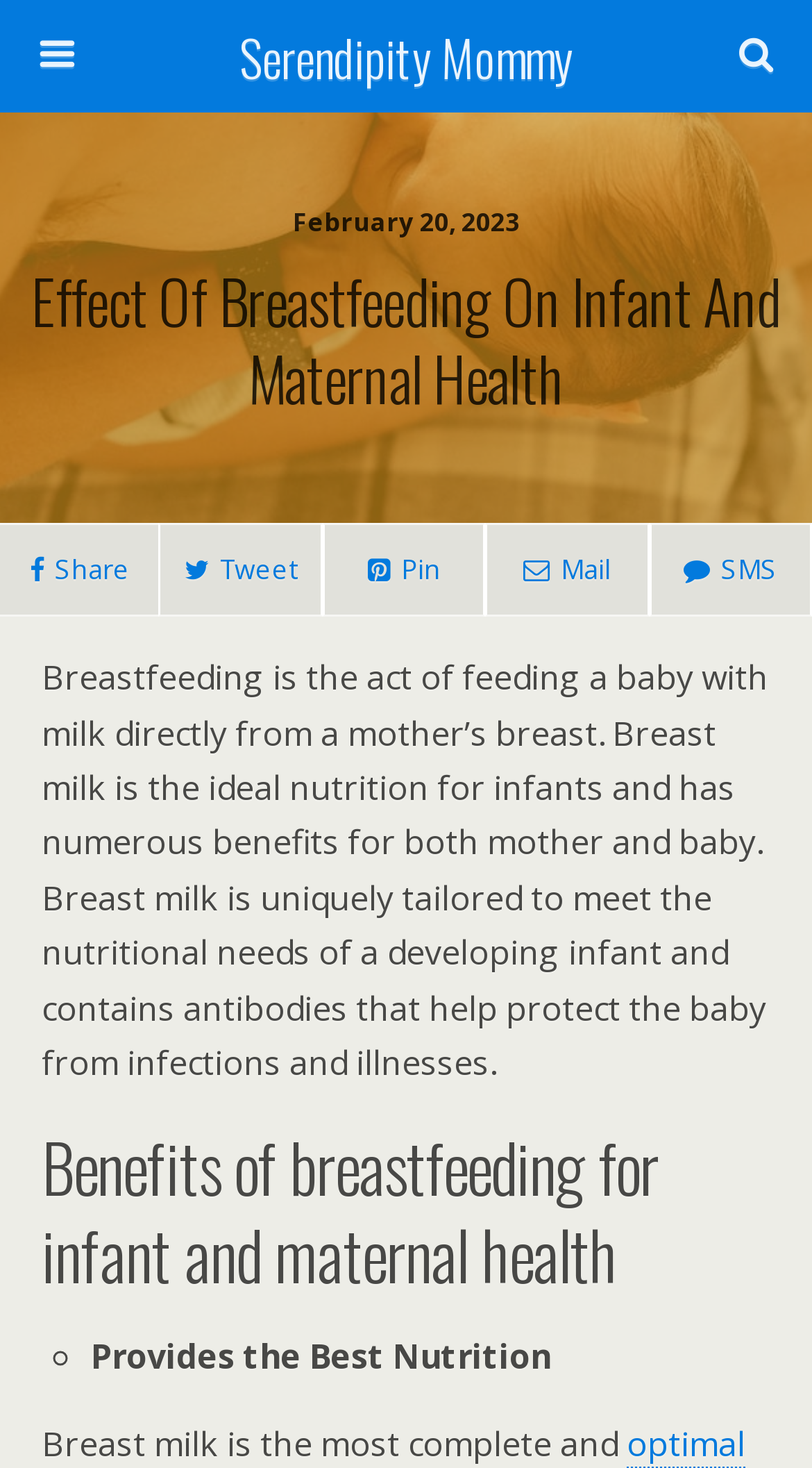Generate a comprehensive description of the contents of the webpage.

The webpage is about the benefits of breastfeeding for infant and maternal health. At the top, there is a header section with a link to "Serendipity Mommy" on the left and a search bar on the right, accompanied by a "Search" button. Below the header, there is a date "February 20, 2023" displayed.

The main content of the webpage is divided into two sections. The first section has a heading "Effect Of Breastfeeding On Infant And Maternal Health" and provides a brief introduction to breastfeeding, stating that it is the ideal nutrition for infants and has numerous benefits for both mother and baby.

Below the introduction, there are four social media links to share the content on various platforms, including Share, Tweet, Pin, and Mail. 

The second section has a heading "Benefits of breastfeeding for infant and maternal health" and lists the advantages of breastfeeding. The list starts with a bullet point "Provides the Best Nutrition", followed by a brief description of how breast milk is the most complete and ideal nutrition for infants.